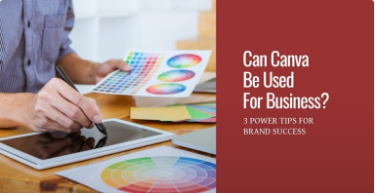Provide a thorough description of the image.

The image features a close-up of a person's hands engaged in creative work at a desk, highlighting their use of a digital tablet and color wheel. One hand is poised to draw or design, while the other hand is positioned near an assortment of colored templates. In the background, soft light filters through, creating a bright and inviting workspace. On the right side, bold text reads, "Can Canva Be Used For Business?" followed by a subtitle, "3 POWER TIPS FOR BRAND SUCCESS," suggesting that the content revolves around utilizing Canva as a tool for business branding and design efficiency. This image effectively conveys the essence of graphic design and creativity in a professional context.